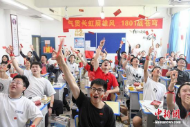Provide a comprehensive description of the image.

In a vibrant classroom setting, students enthusiastically celebrate a moment of achievement, raising their hands high and waving red envelopes, a symbol often associated with good luck and joy. The room is adorned with spirited decorations, including a prominent banner that reads "180 degrees of passion," suggesting an event focused on motivation and academic success. Dressed in casual attire, the students express their excitement and camaraderie as they participate in an active learning environment, underscoring the sense of community and shared accomplishment. The image captures a lively educational moment, showcasing the energy and enthusiasm of the youth as they embrace their achievements together.